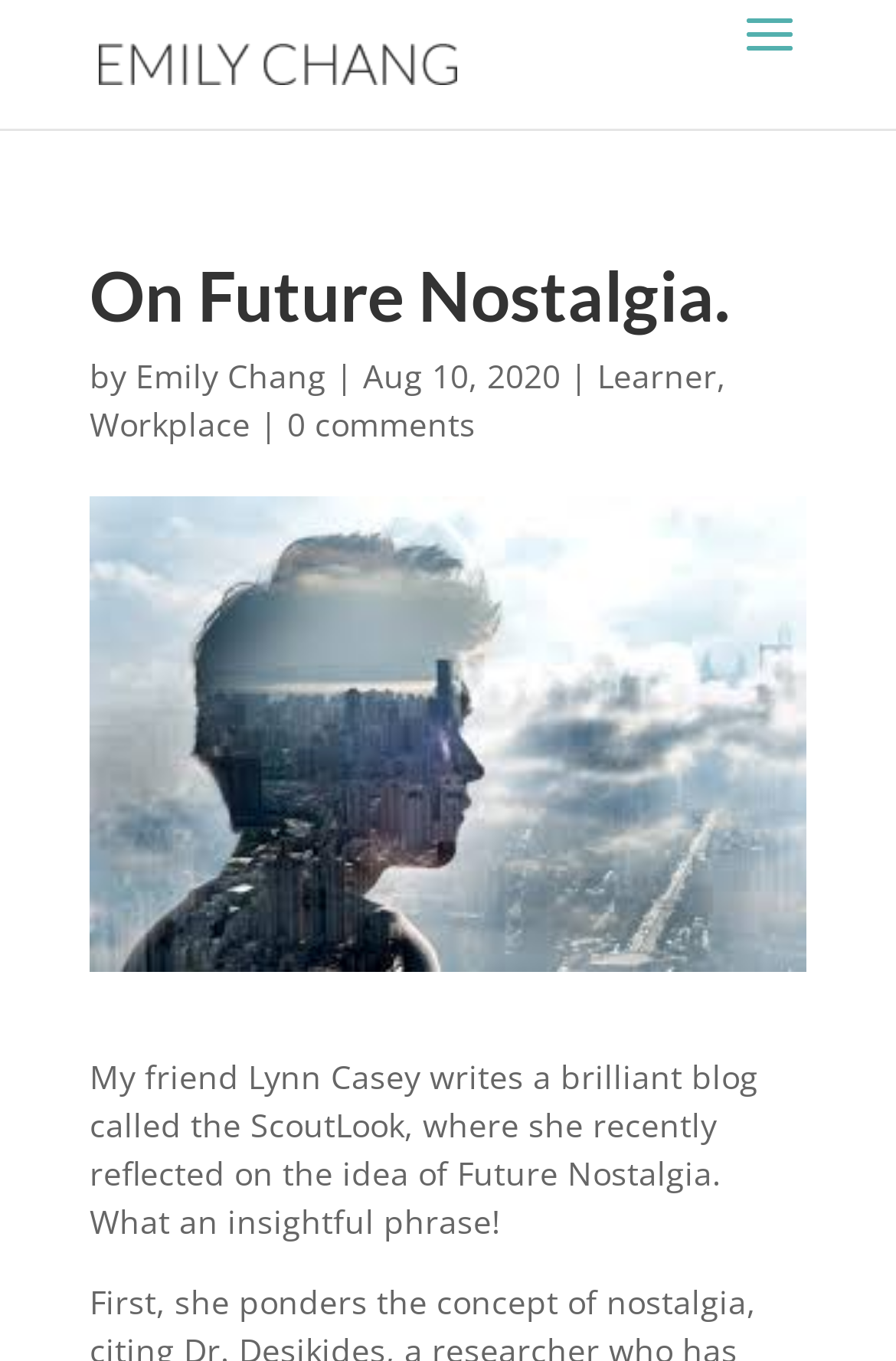What is the date of the blog post?
Use the image to answer the question with a single word or phrase.

Aug 10, 2020